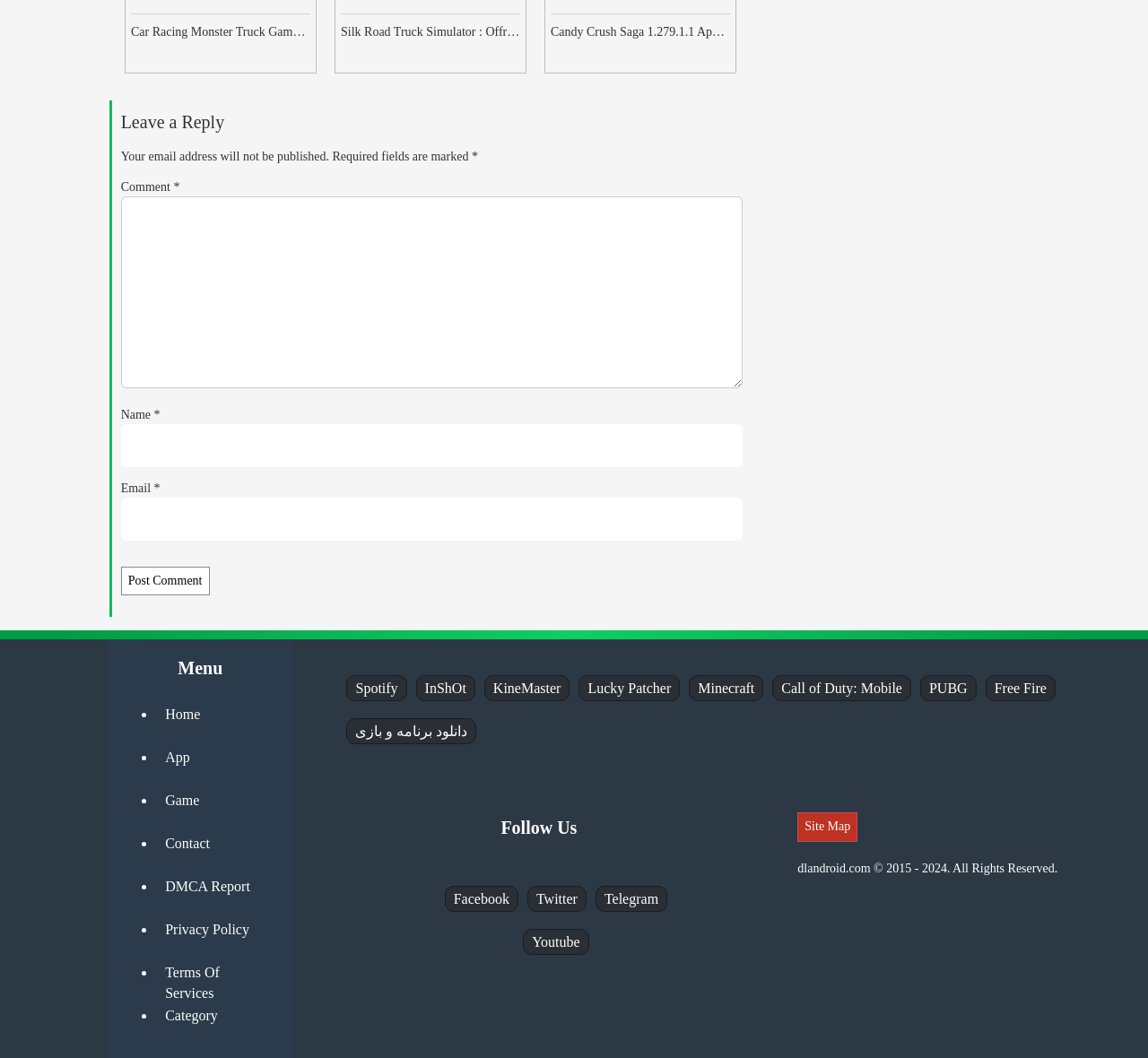Please determine the bounding box coordinates of the clickable area required to carry out the following instruction: "Go to the Home page". The coordinates must be four float numbers between 0 and 1, represented as [left, top, right, bottom].

[0.144, 0.668, 0.174, 0.682]